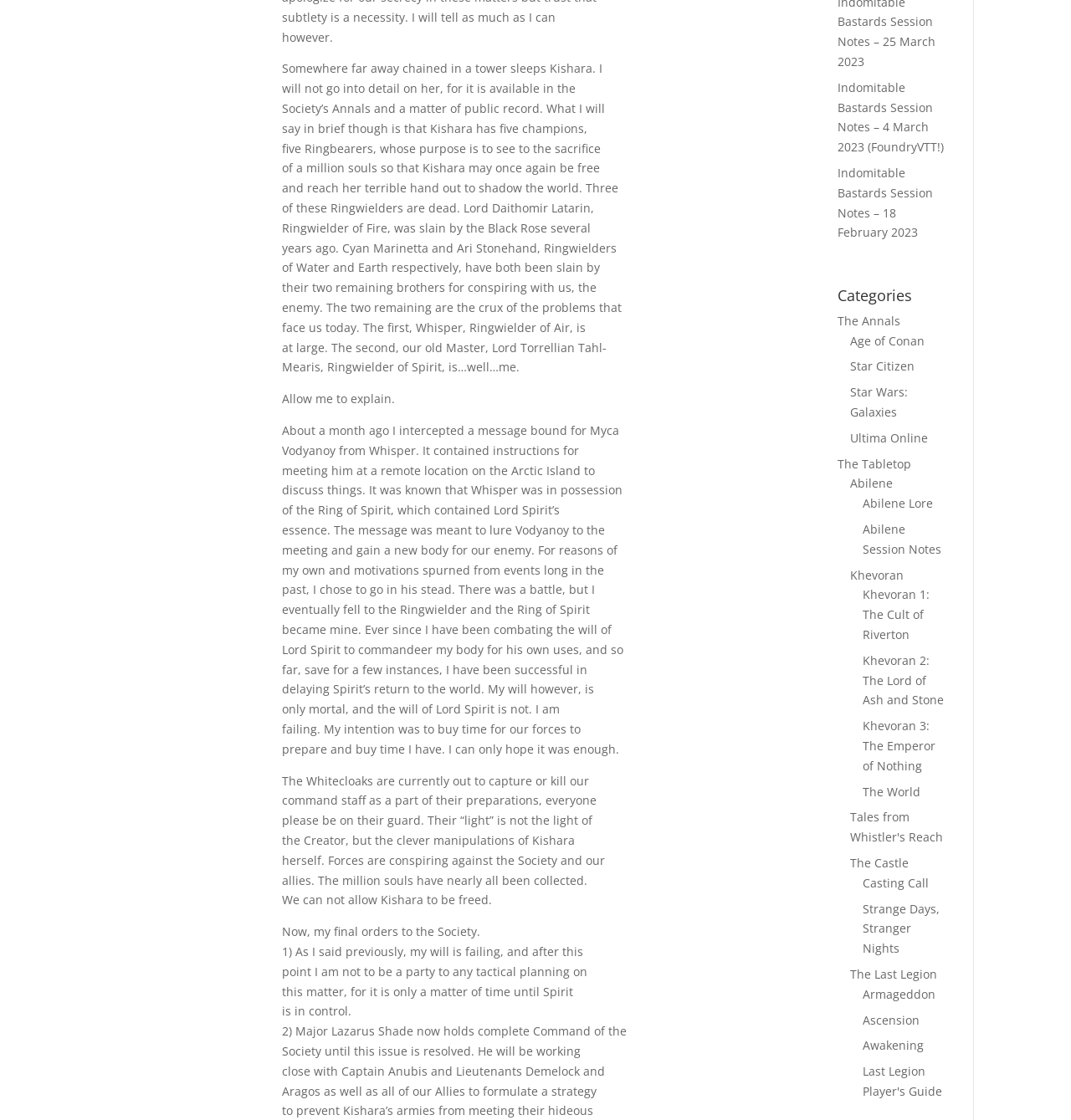Please identify the bounding box coordinates of the element's region that I should click in order to complete the following instruction: "Go to The Annals page". The bounding box coordinates consist of four float numbers between 0 and 1, i.e., [left, top, right, bottom].

[0.782, 0.279, 0.84, 0.293]